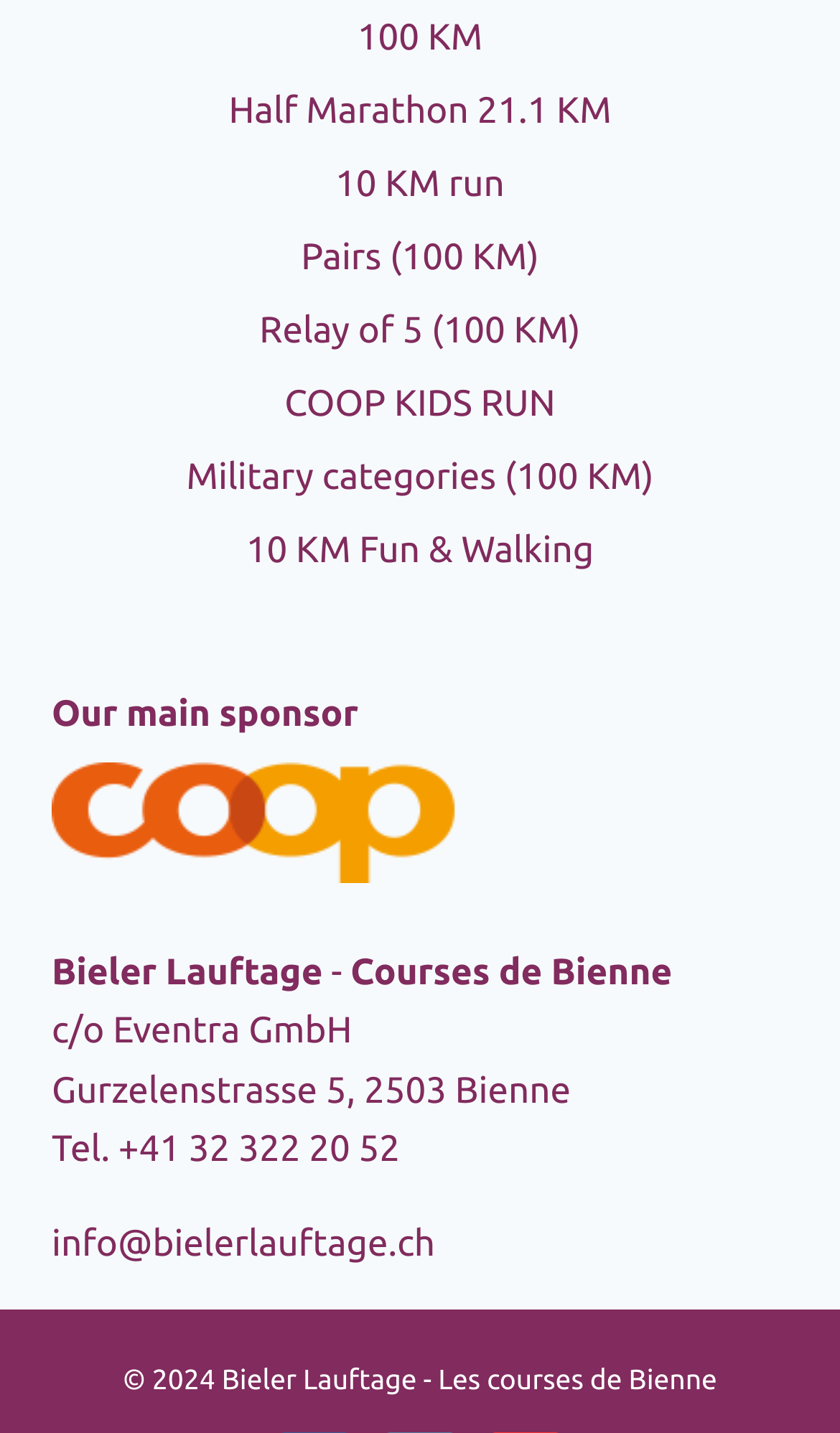Determine the bounding box coordinates of the region to click in order to accomplish the following instruction: "Explore Half Marathon 21.1 KM". Provide the coordinates as four float numbers between 0 and 1, specifically [left, top, right, bottom].

[0.062, 0.053, 0.938, 0.104]